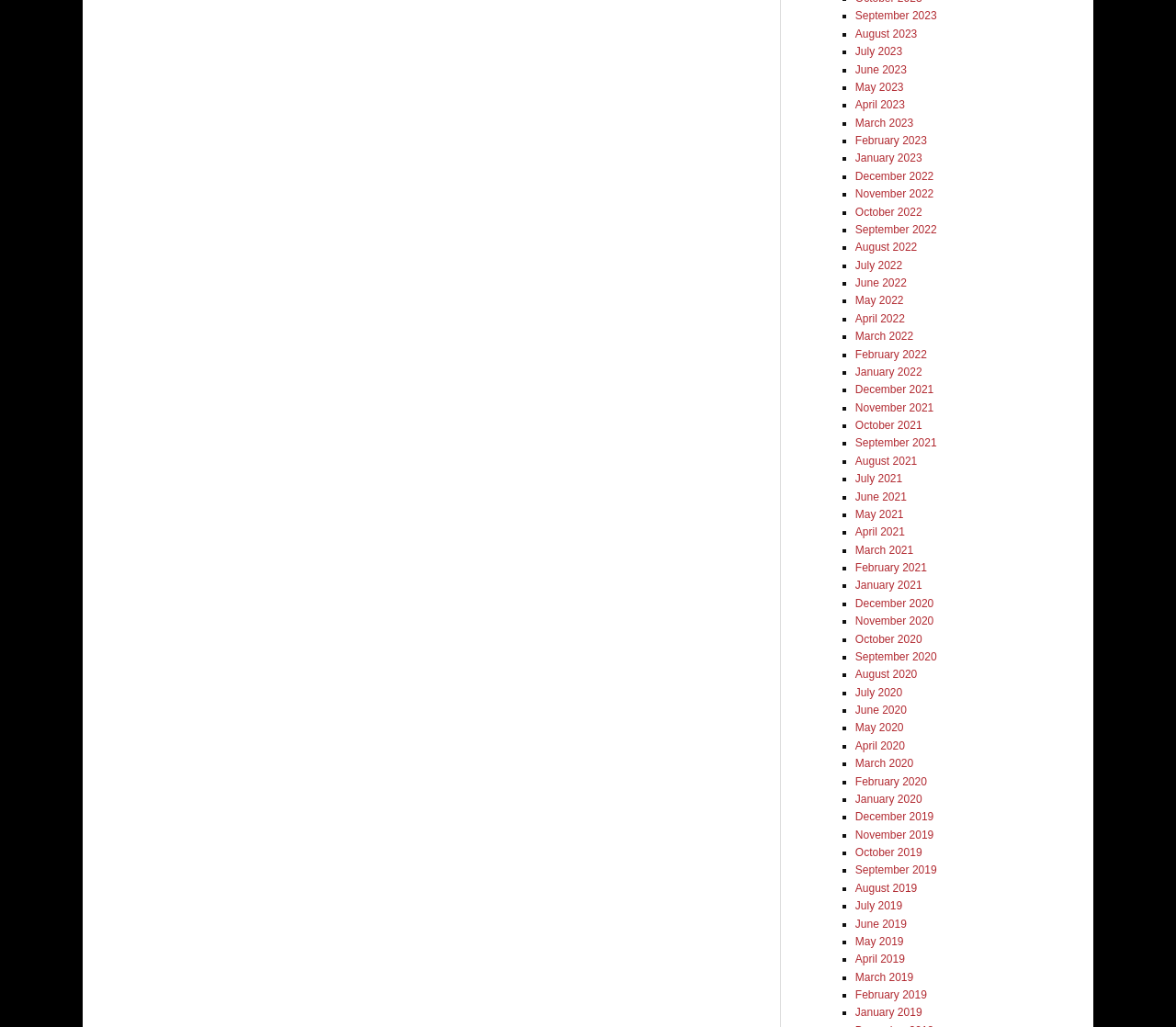Using the information in the image, could you please answer the following question in detail:
Is there a gap in the list of months?

I examined the list of links and found that there are no gaps in the list of months, with each month and year represented consecutively from September 2023 to December 2020.